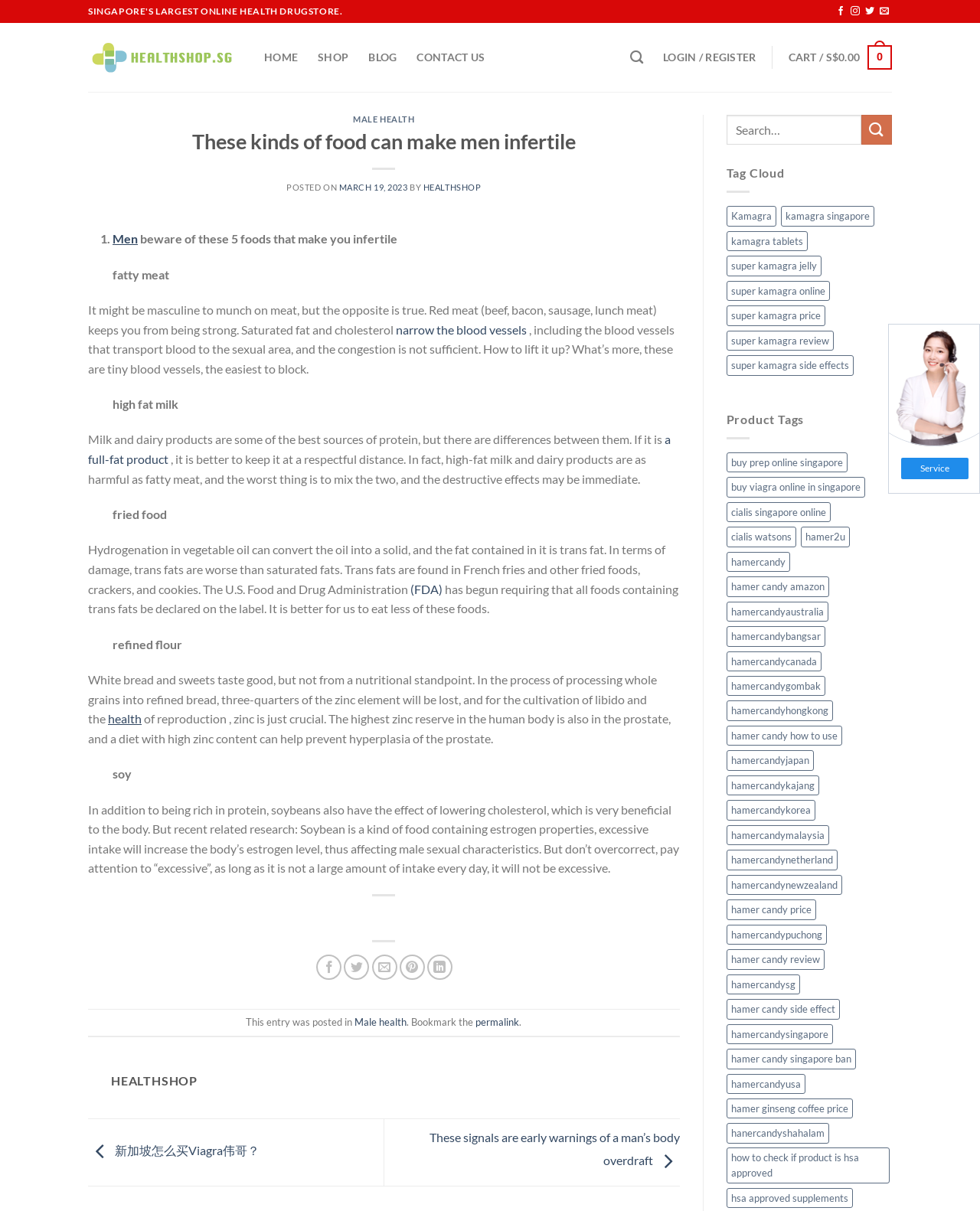Please determine the bounding box coordinates of the element's region to click in order to carry out the following instruction: "Share on Twitter". The coordinates should be four float numbers between 0 and 1, i.e., [left, top, right, bottom].

[0.351, 0.788, 0.377, 0.809]